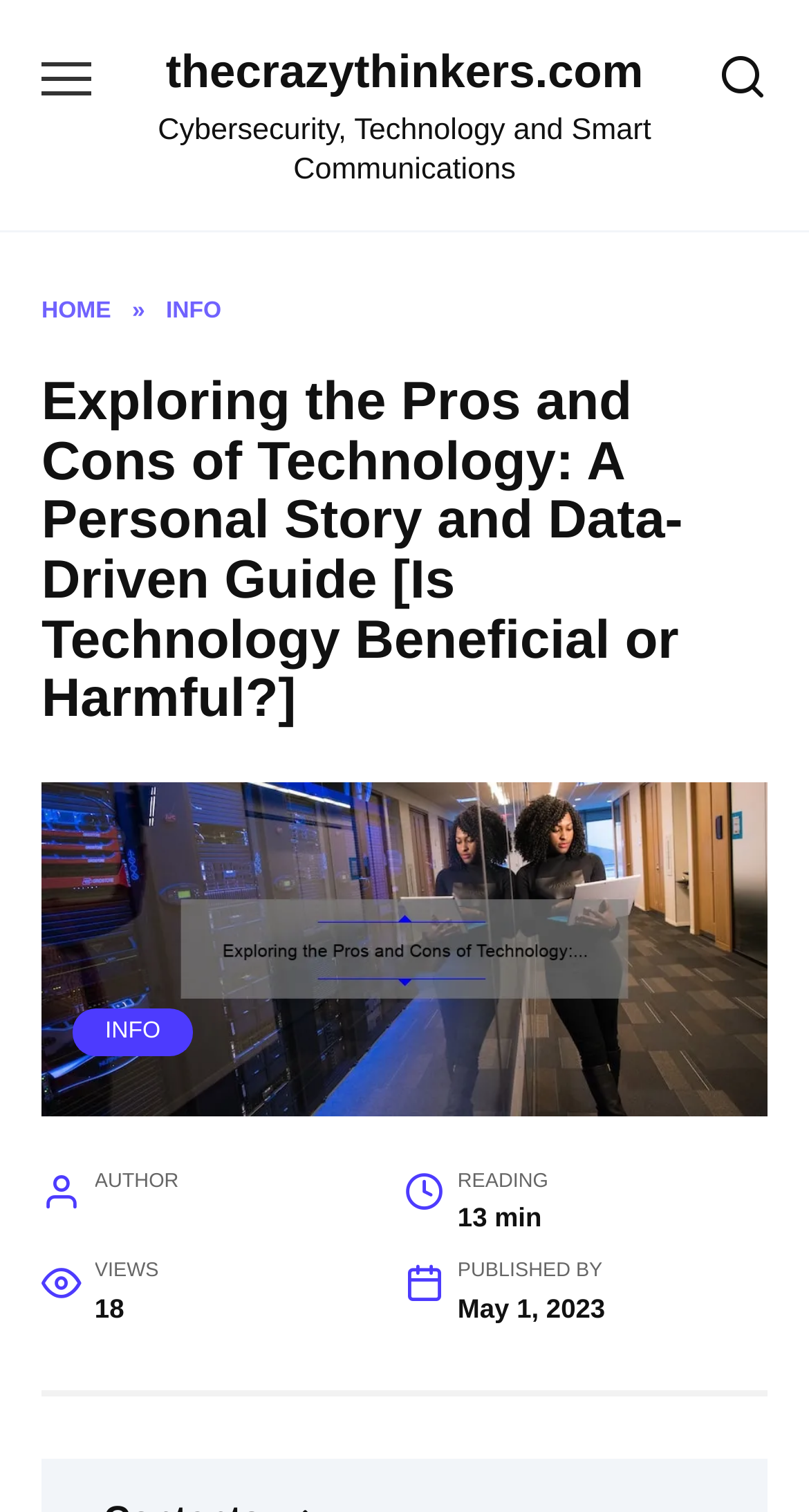Please provide a comprehensive response to the question based on the details in the image: What is the category of the article?

I determined the category of the article by looking at the static text 'Cybersecurity, Technology and Smart Communications' which is located at the top of the webpage, indicating the topic of the article.